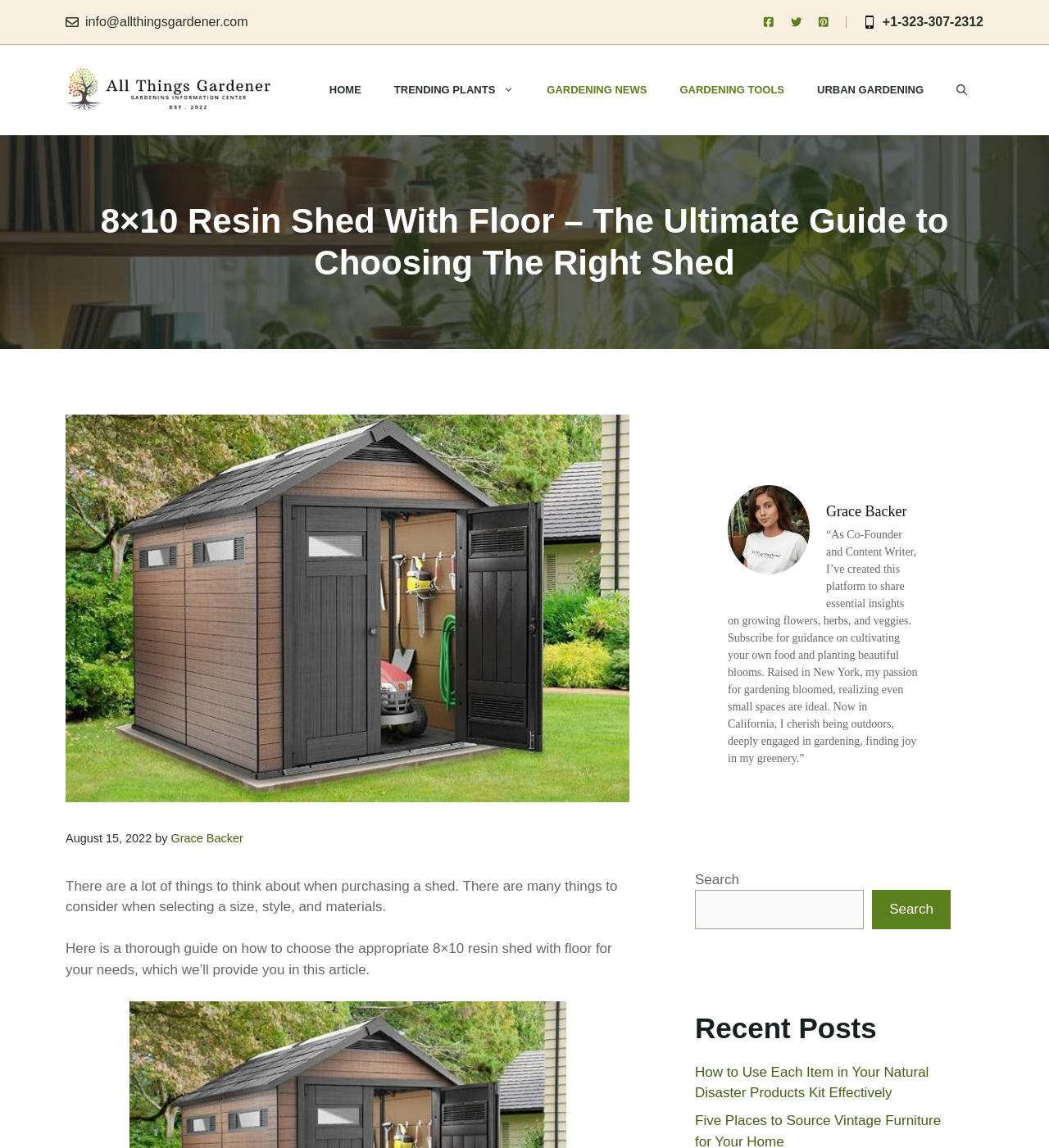Pinpoint the bounding box coordinates of the element that must be clicked to accomplish the following instruction: "Read the article by Grace Backer". The coordinates should be in the format of four float numbers between 0 and 1, i.e., [left, top, right, bottom].

[0.163, 0.725, 0.232, 0.736]